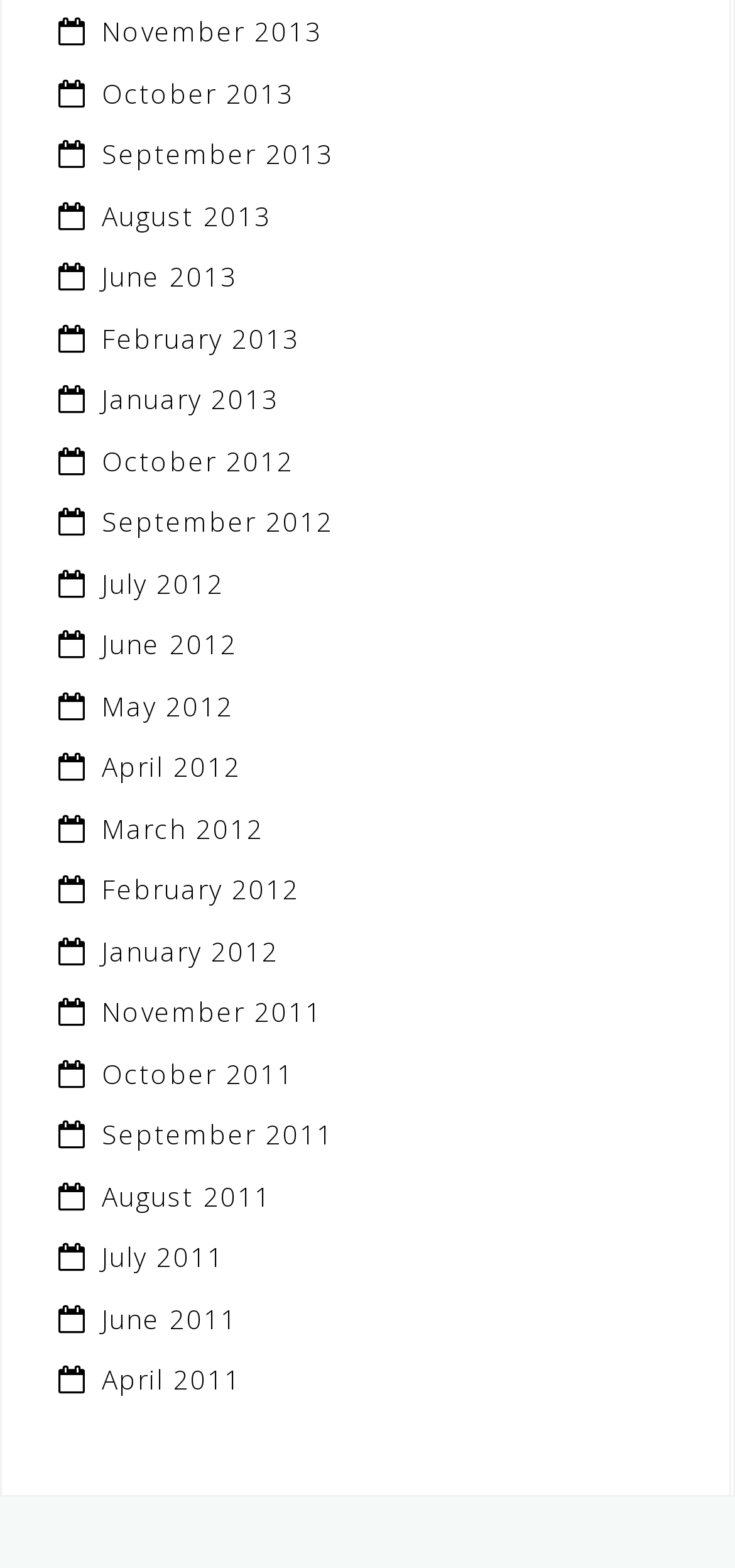Respond to the following query with just one word or a short phrase: 
What are the months listed on the webpage?

Months from 2011 to 2013